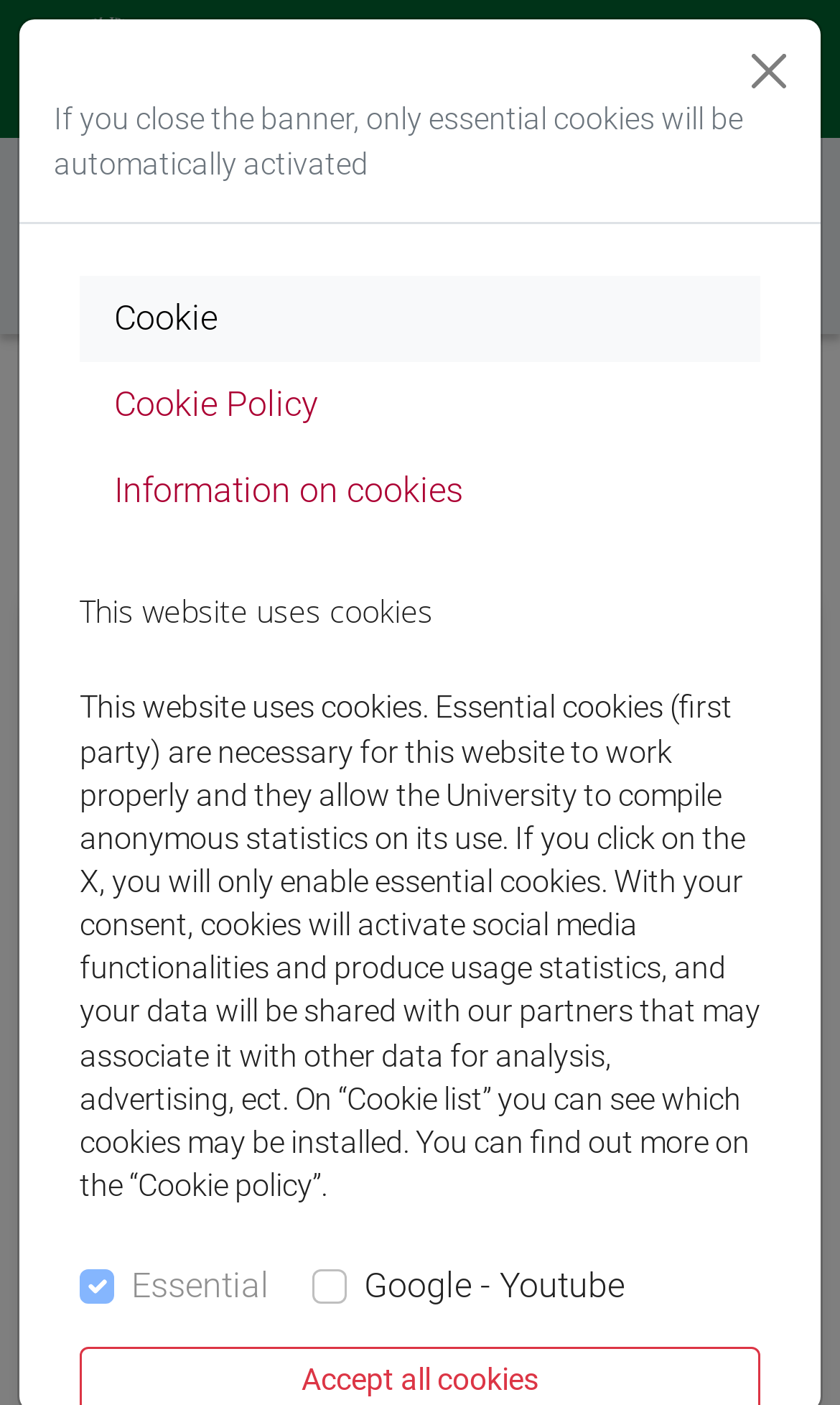What is the default state of the essential cookies checkbox?
Refer to the screenshot and answer in one word or phrase.

Checked